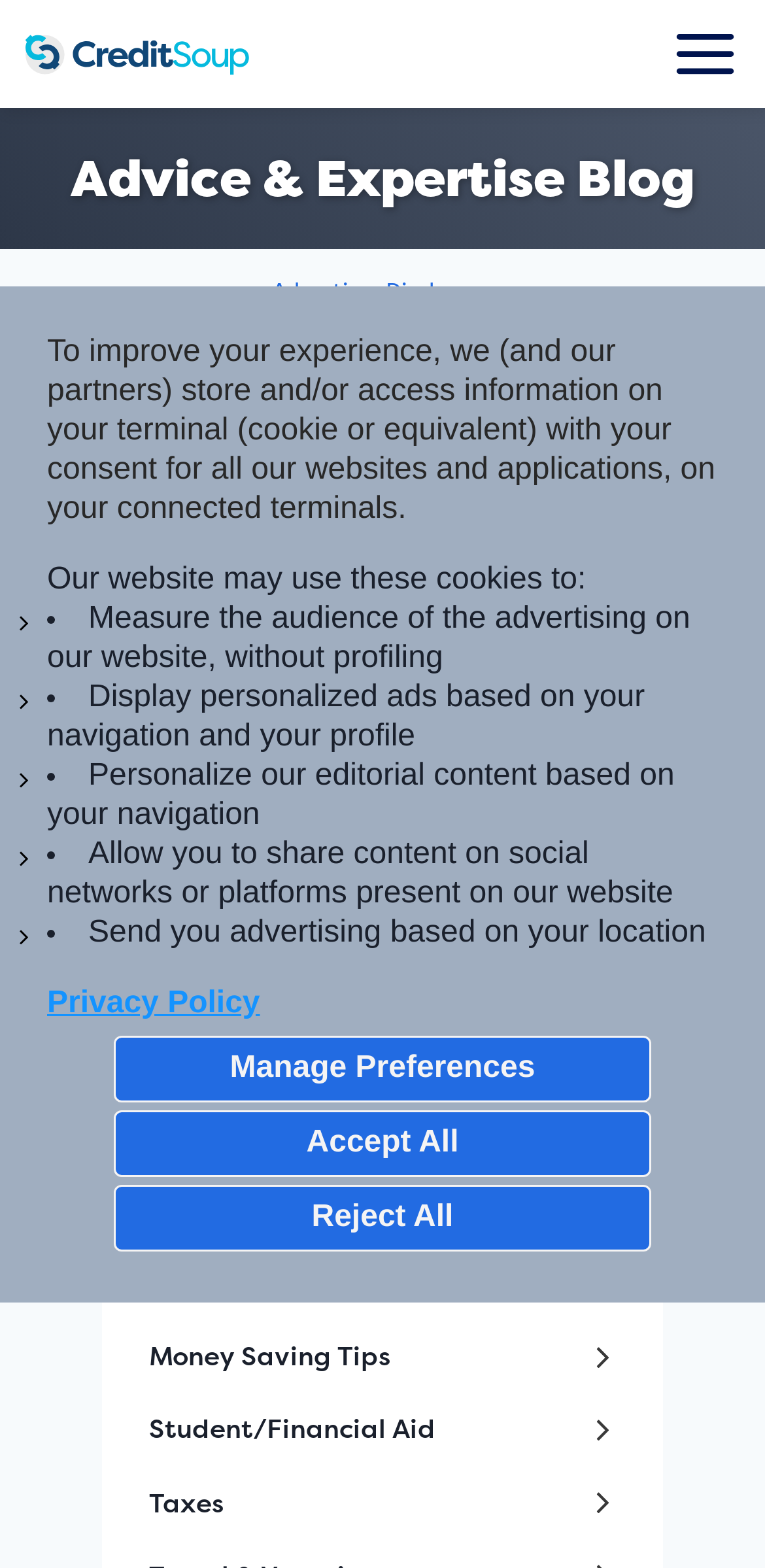Please determine the bounding box coordinates for the UI element described as: "Cart 0 items".

None